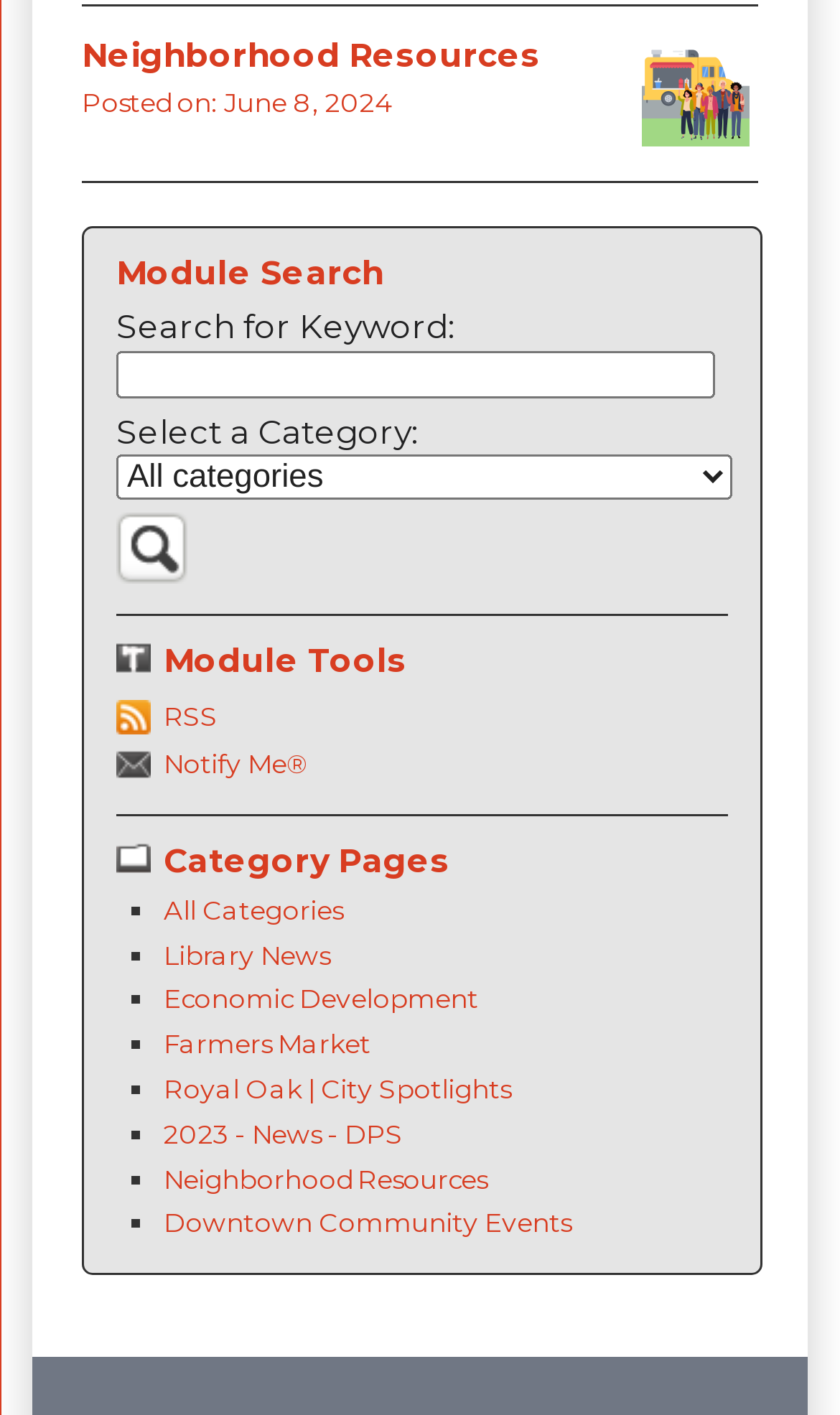Answer the question in one word or a short phrase:
What is the function of the 'Search News Flash Module' button?

Search news